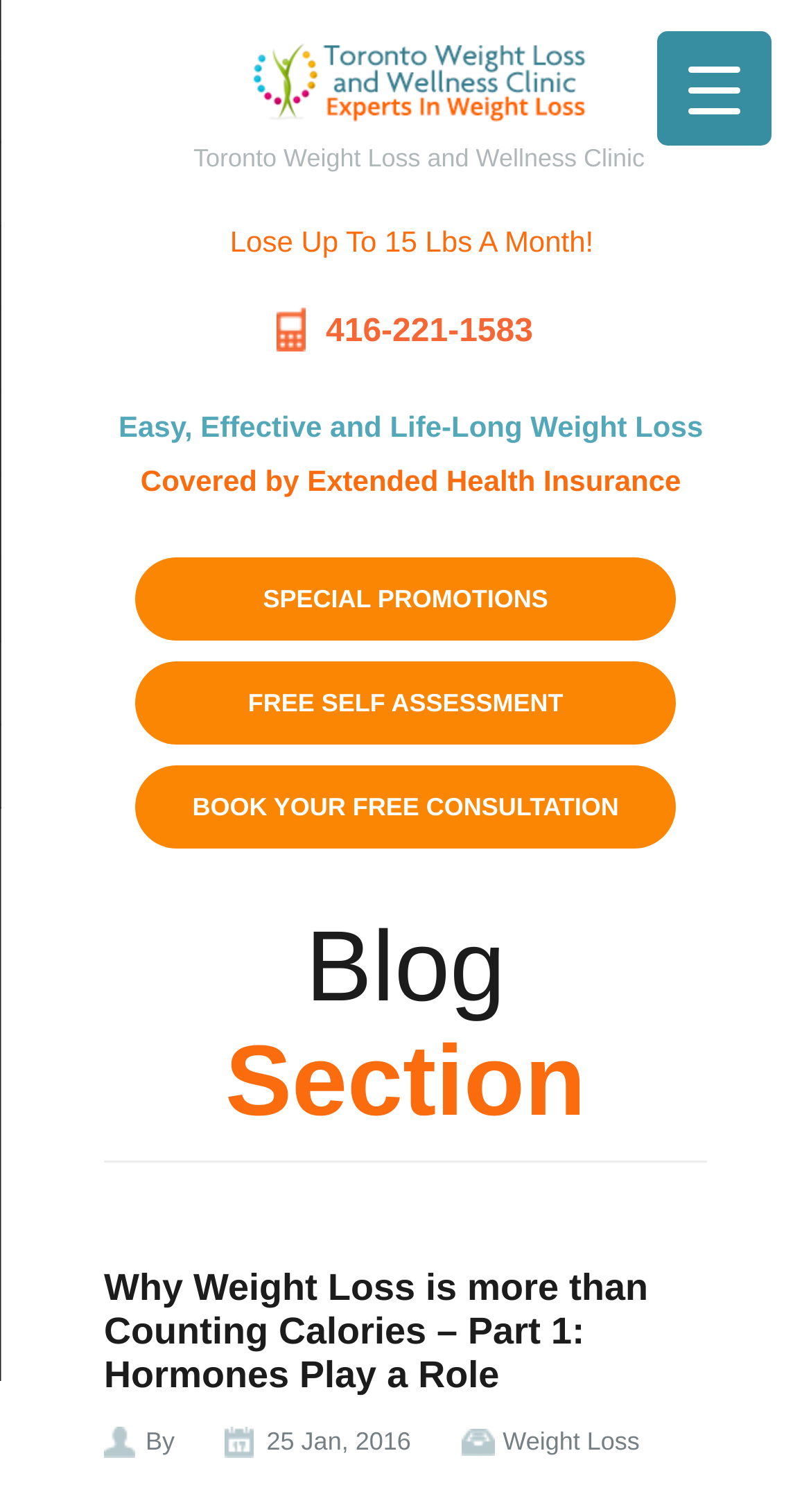Please answer the following question using a single word or phrase: How much weight can be lost in a month?

Up to 15 Lbs